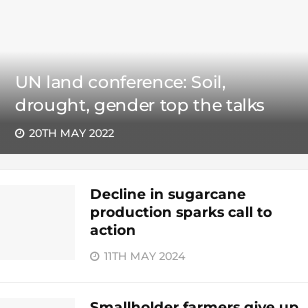What is the focus of the discussions in the image?
Using the information from the image, answer the question thoroughly.

The focus of the discussions in the image is obtained from the context provided by the headings and the article title, which suggests that the discussions are centered around critical issues affecting land management and agricultural productivity, highlighting the interconnectedness of climate challenges and socio-economic factors.